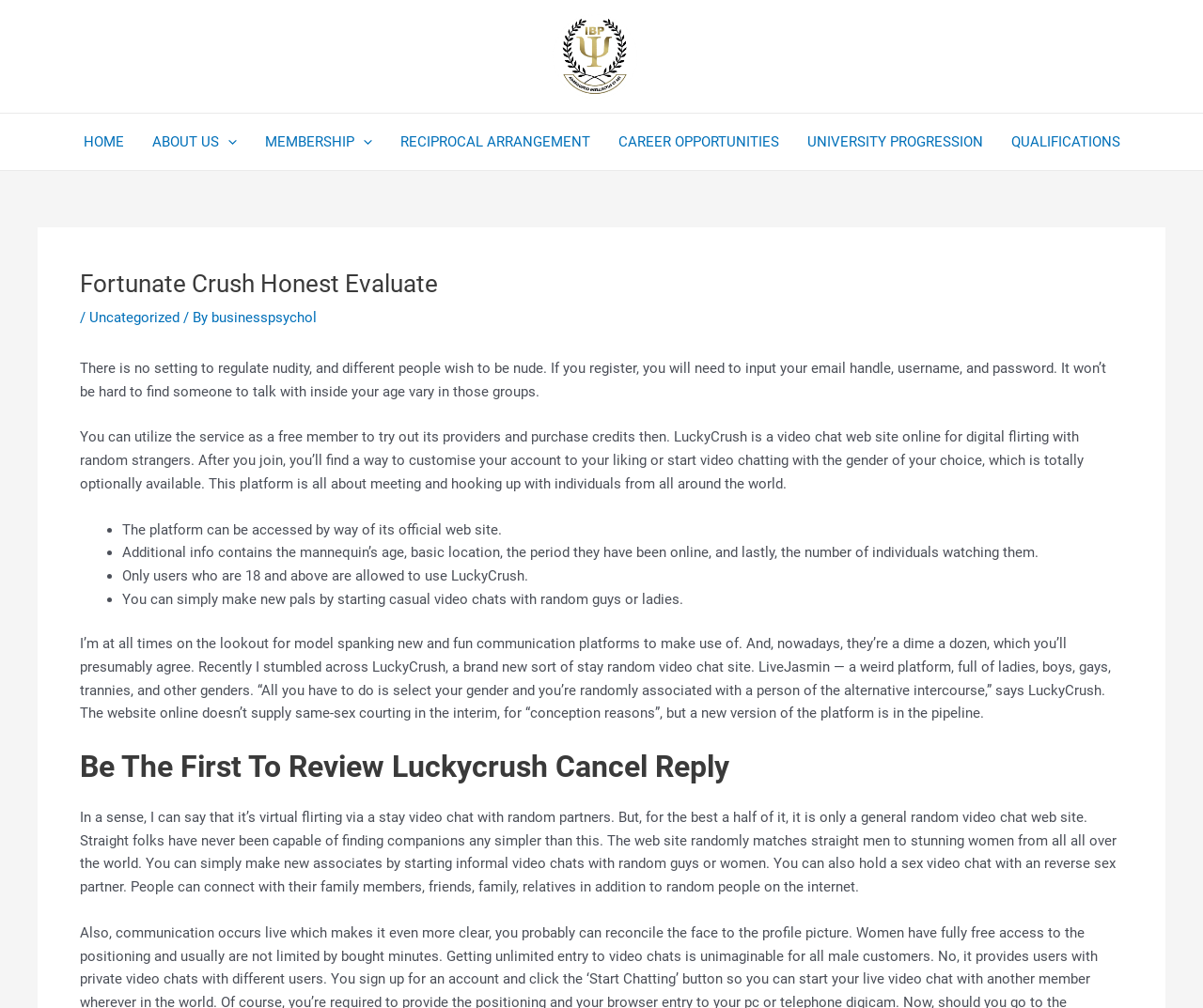Please specify the bounding box coordinates of the clickable section necessary to execute the following command: "Click the QUALIFICATIONS link".

[0.829, 0.113, 0.943, 0.169]